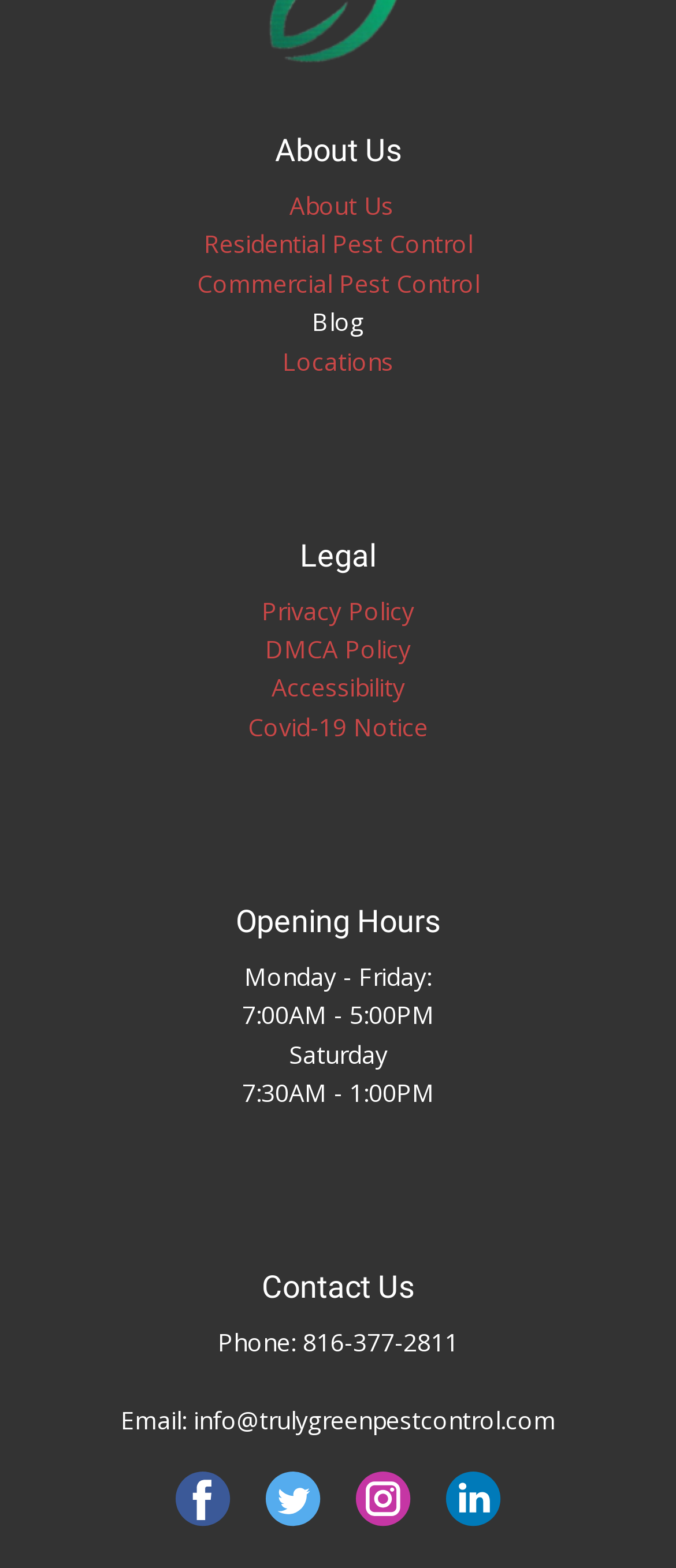Based on what you see in the screenshot, provide a thorough answer to this question: What is the company's phone number?

The company's phone number can be found in the 'Contact Us' section, which is located at the bottom of the webpage. The phone number is displayed as 'Phone: 816-377-2811'.